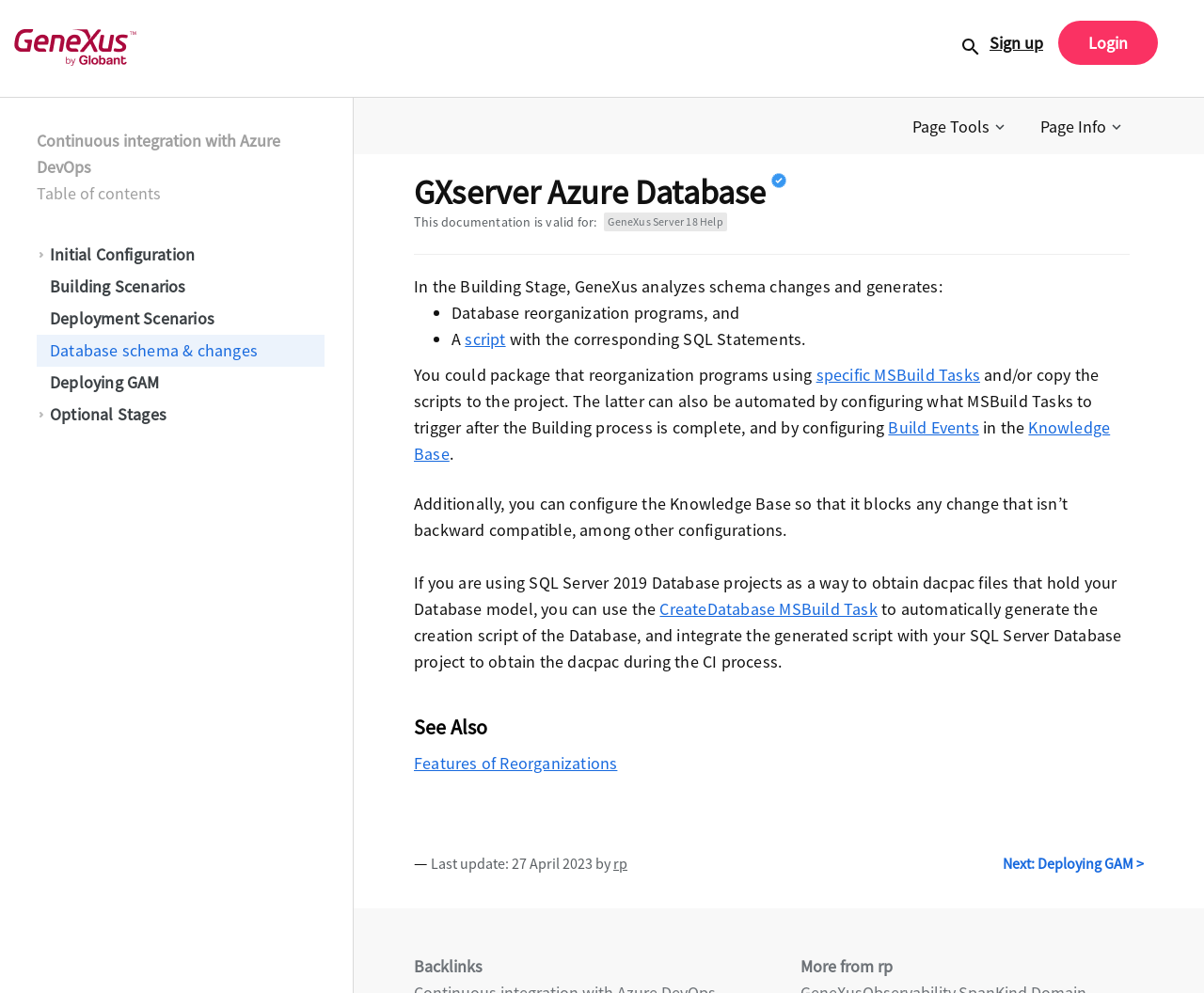Locate the bounding box coordinates of the area that needs to be clicked to fulfill the following instruction: "Go to Sign up page". The coordinates should be in the format of four float numbers between 0 and 1, namely [left, top, right, bottom].

[0.822, 0.032, 0.866, 0.054]